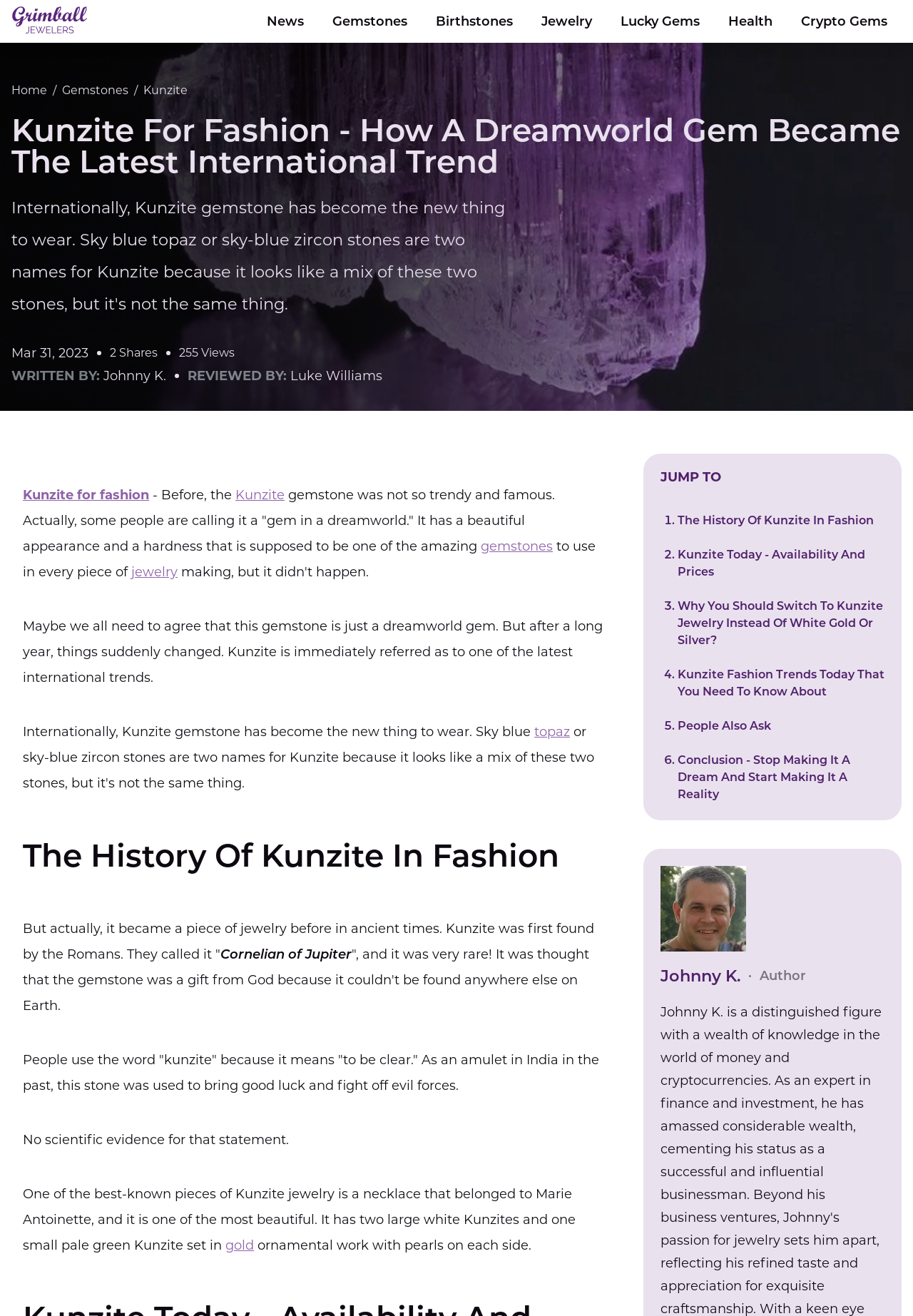Please answer the following question as detailed as possible based on the image: 
What is the name of the queen who owned a Kunzite necklace?

The article mentions that one of the best-known pieces of Kunzite jewelry is a necklace that belonged to Marie Antoinette, and it is described as one of the most beautiful.